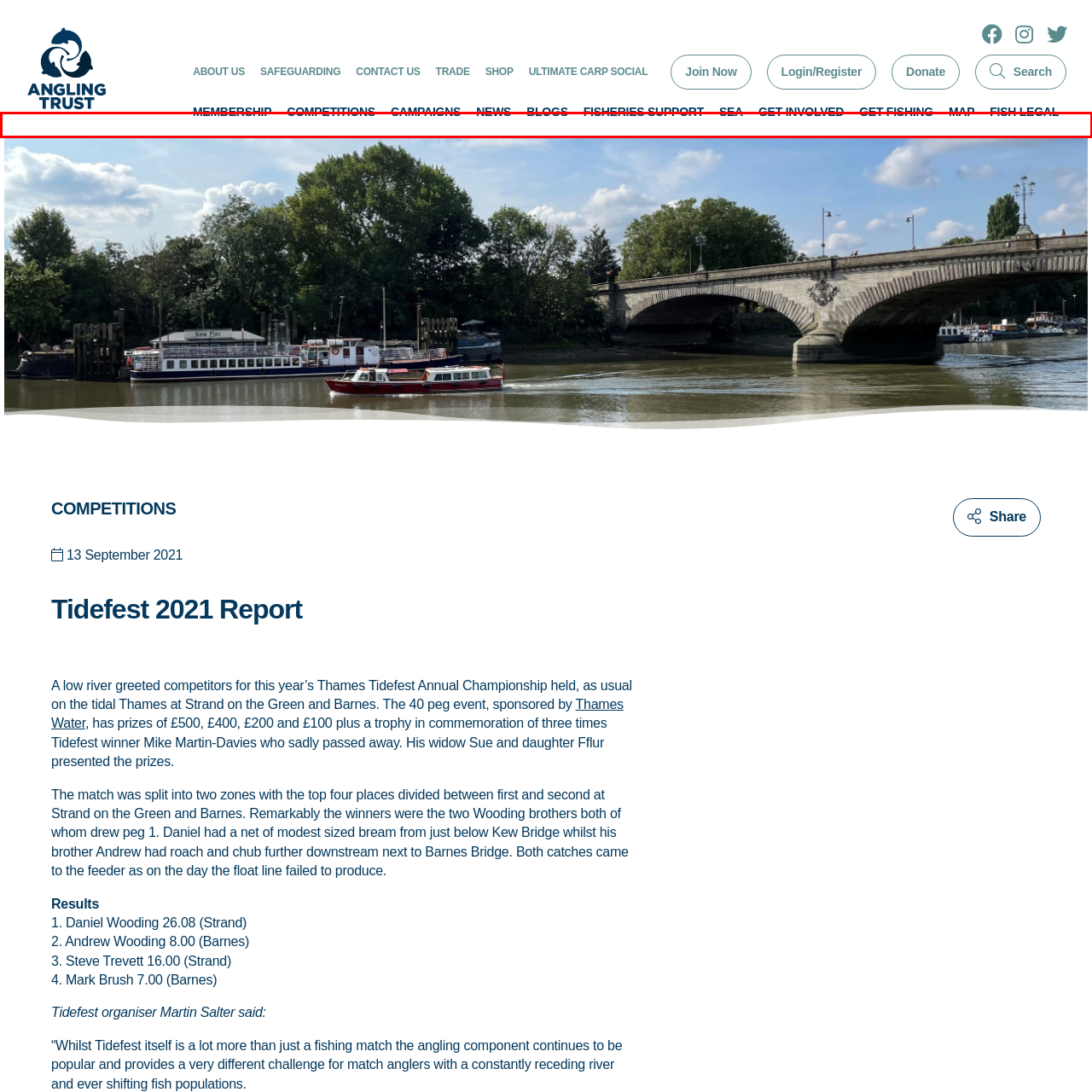View the part of the image marked by the red boundary and provide a one-word or short phrase answer to this question: 
What is the purpose of the navigation links?

To engage the community